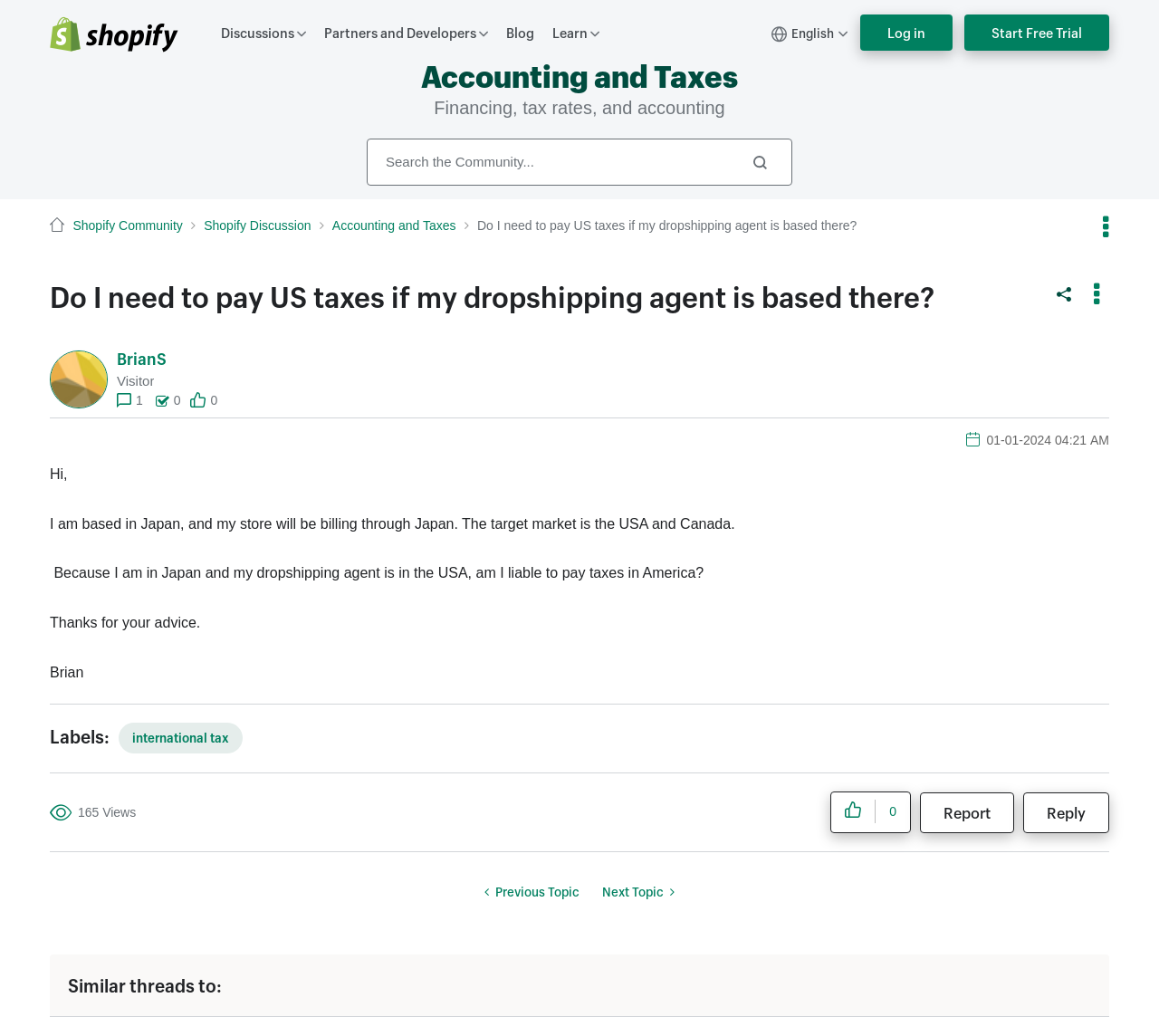Find the bounding box coordinates for the UI element whose description is: "Reply". The coordinates should be four float numbers between 0 and 1, in the format [left, top, right, bottom].

[0.883, 0.765, 0.957, 0.804]